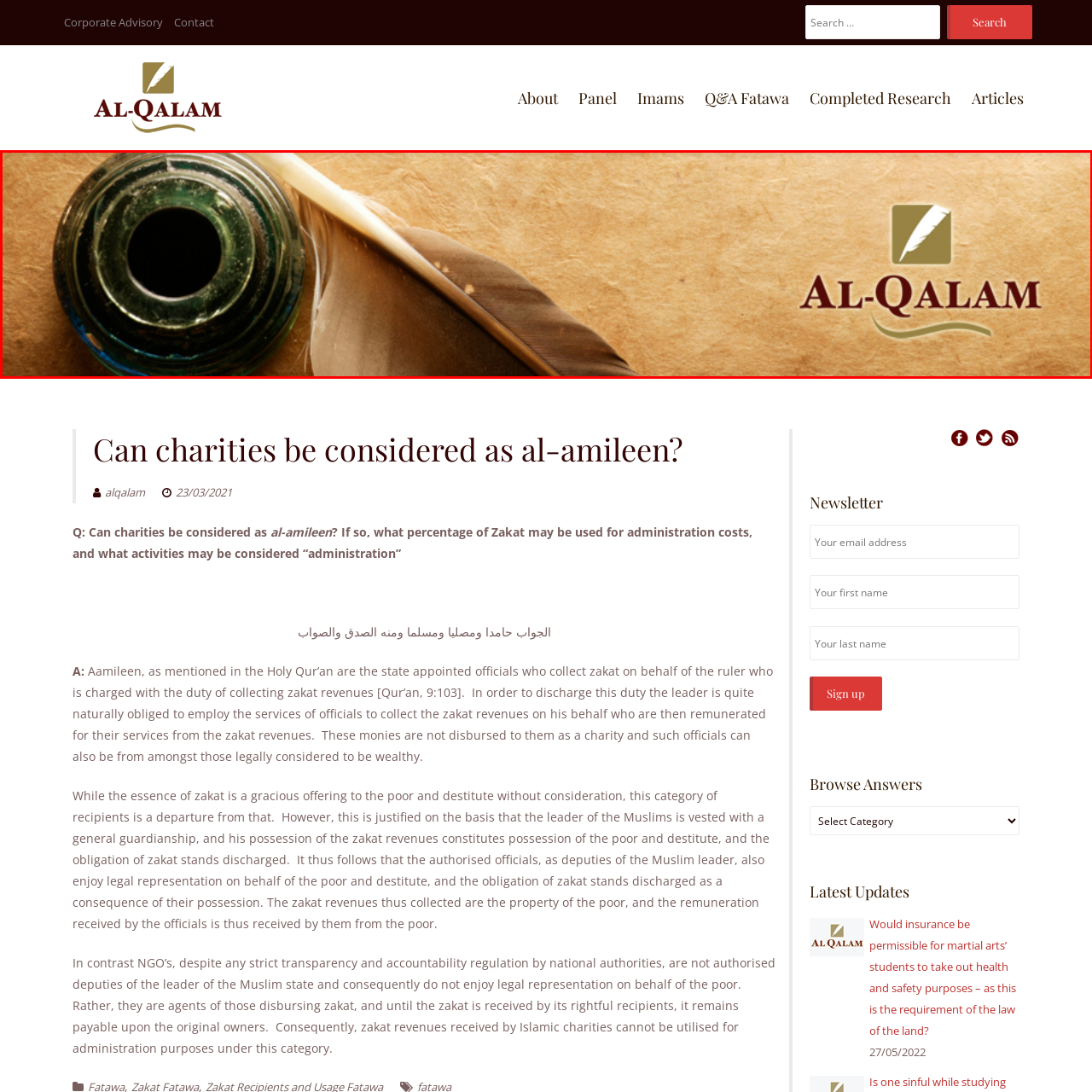Analyze the image highlighted by the red bounding box and give a one-word or phrase answer to the query: What is the shape of the 'Al-Qalam' logo?

Square